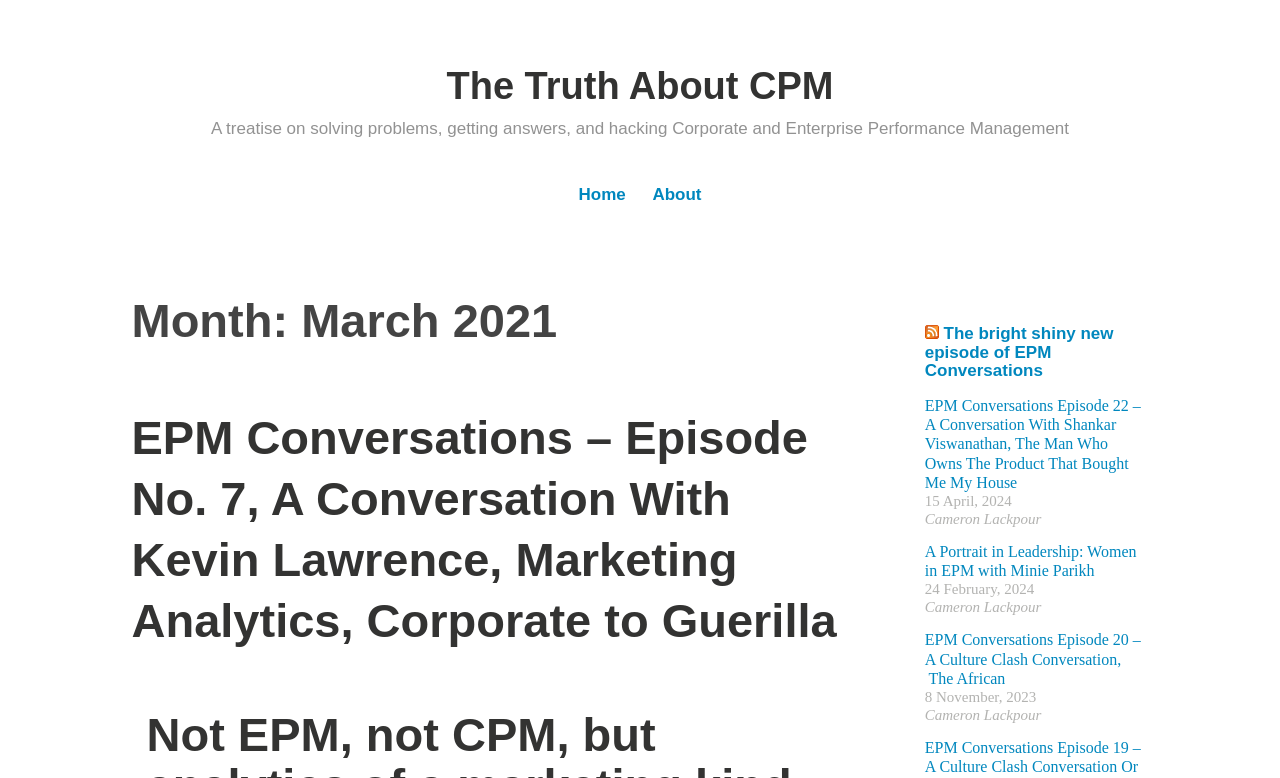What is the topic of the conversation in Episode 7?
Refer to the image and respond with a one-word or short-phrase answer.

Marketing Analytics